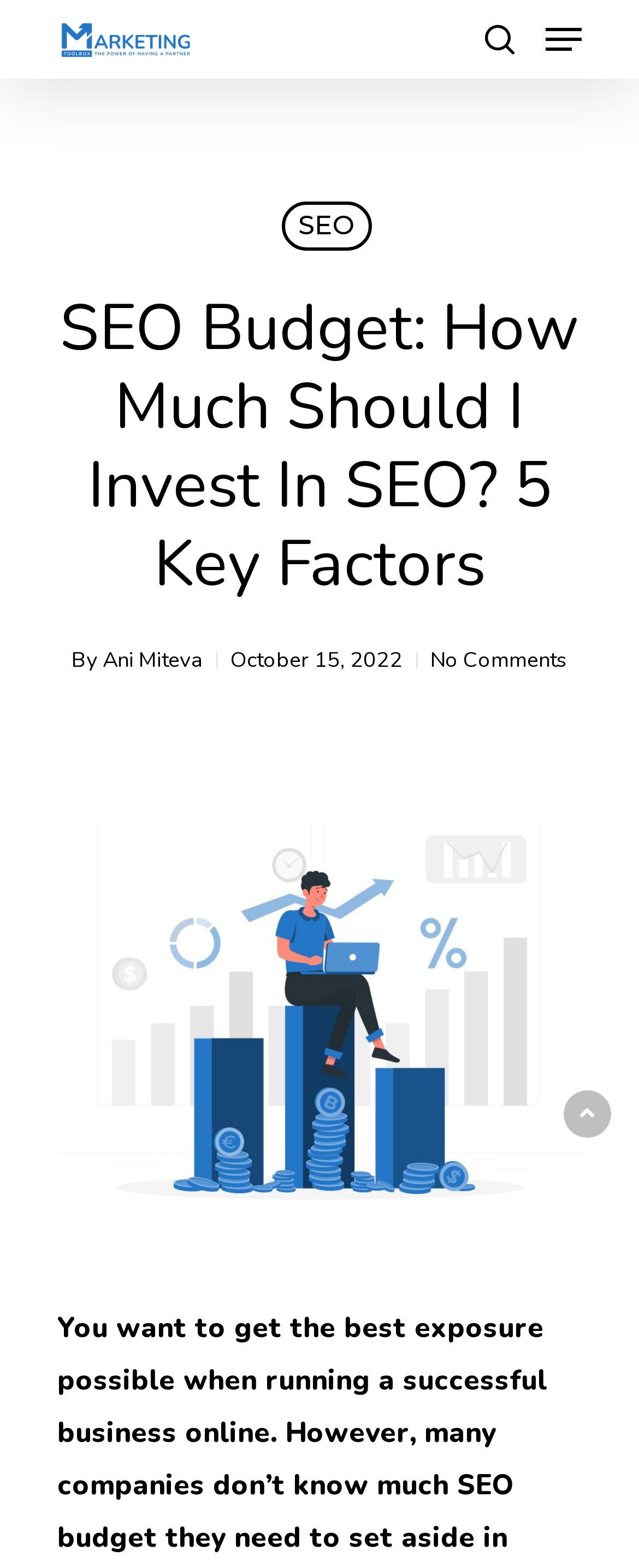Answer the question with a single word or phrase: 
When was the article published?

October 15, 2022